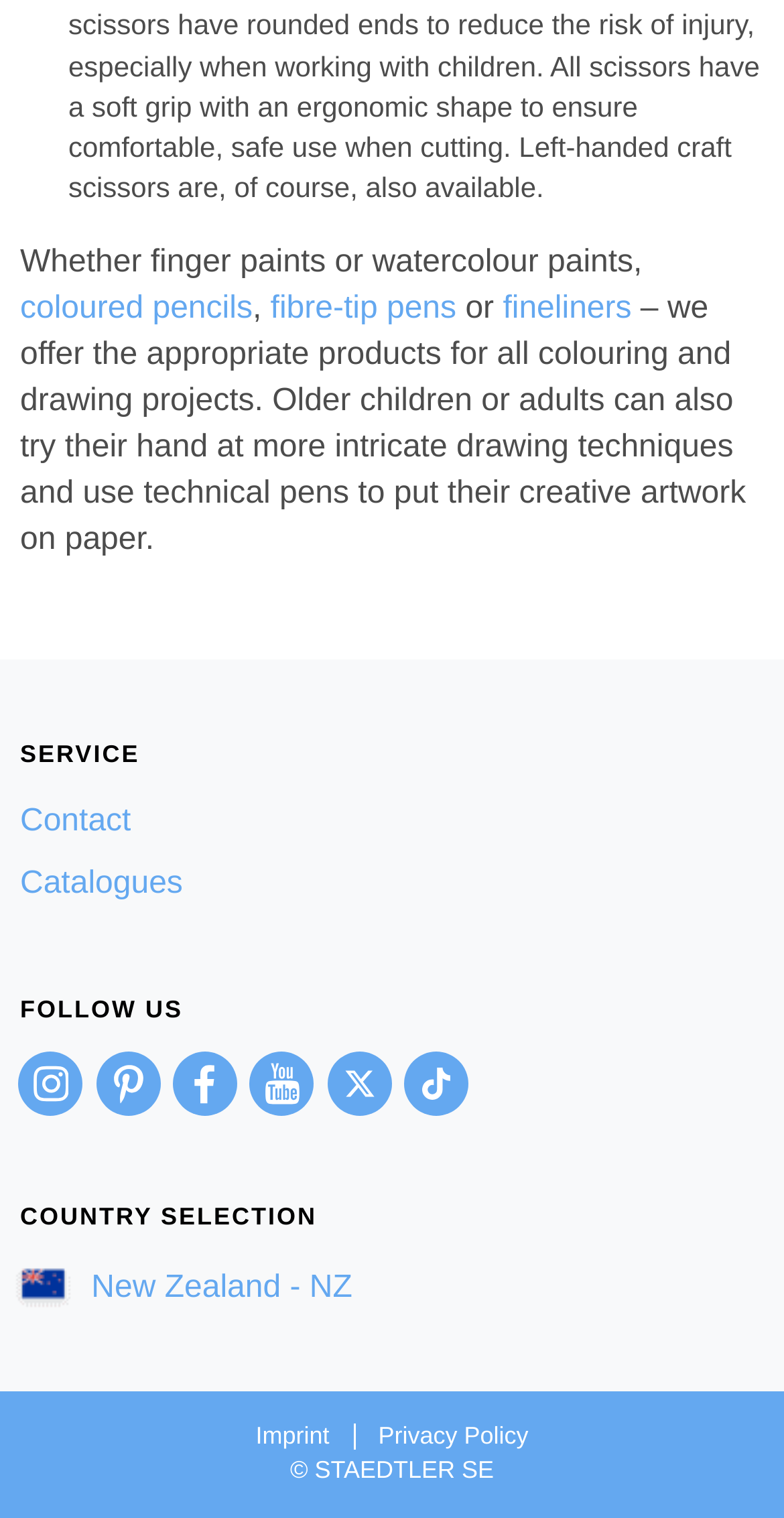Determine the bounding box for the HTML element described here: "New Zealand - NZ". The coordinates should be given as [left, top, right, bottom] with each number being a float between 0 and 1.

[0.026, 0.837, 0.449, 0.86]